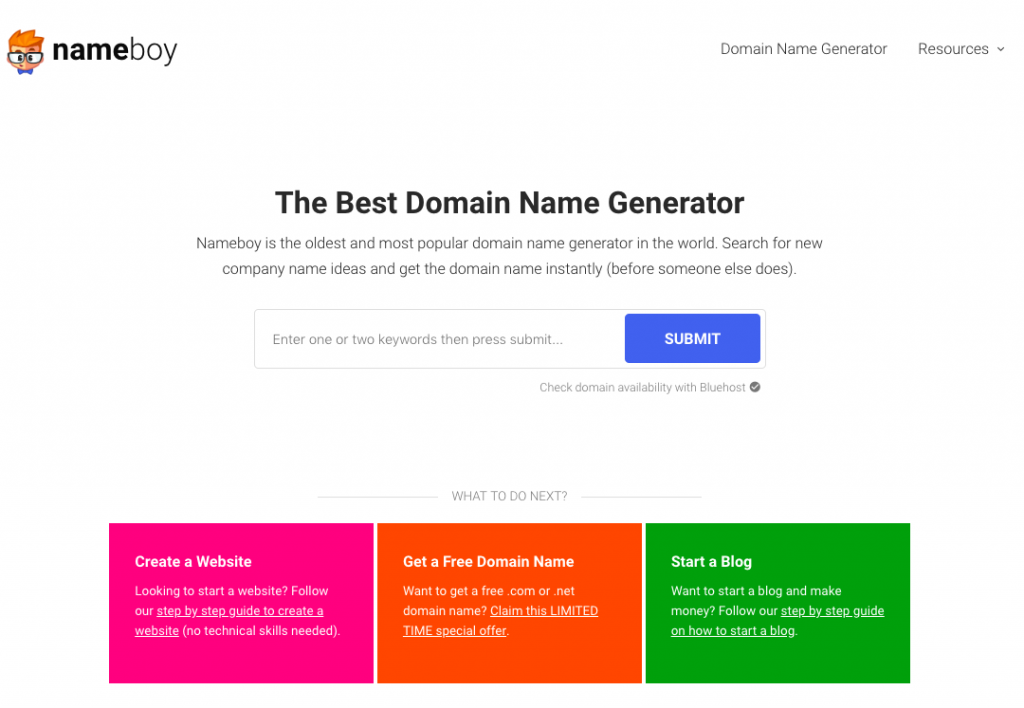How many colorful sections are in the footer?
Please answer the question as detailed as possible based on the image.

The footer features colorful sections with different options, including a pink box for creating a website, a bright orange box promoting a free domain name offer, and a green box for starting a blog, which totals to three colorful sections.